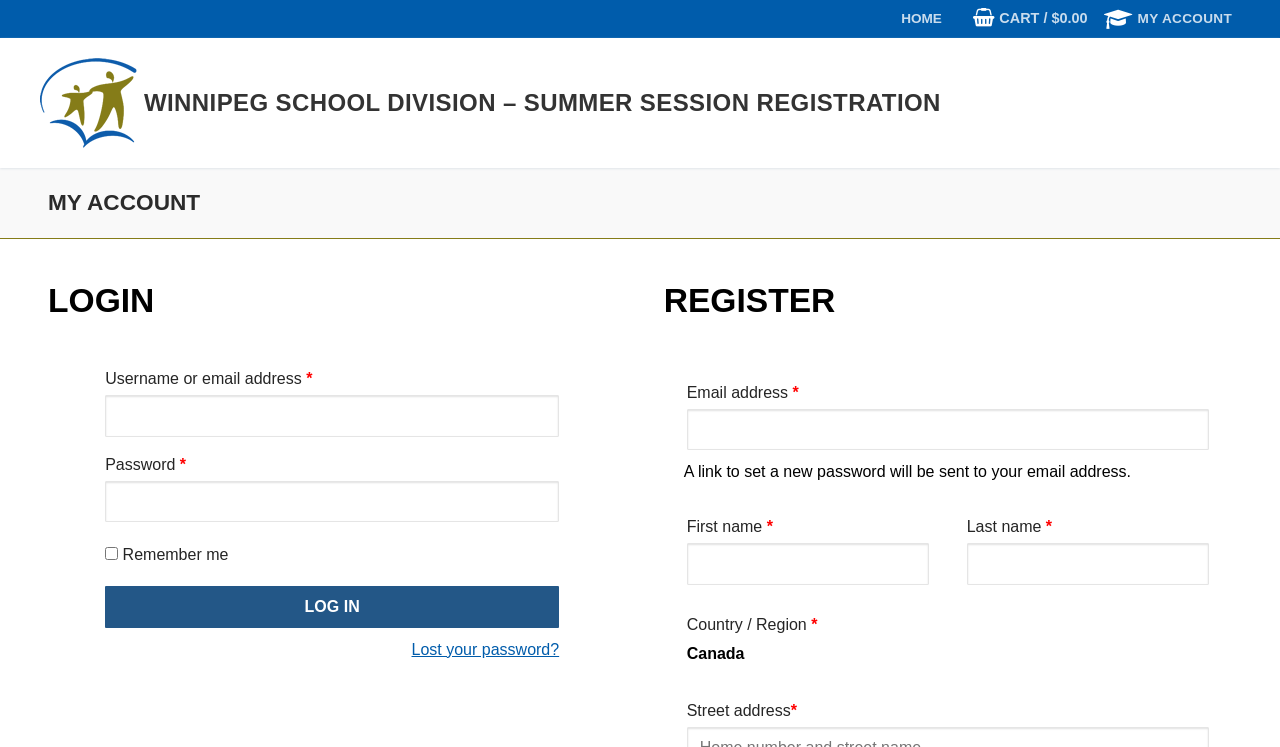Find the bounding box coordinates of the element to click in order to complete the given instruction: "Click the REGISTER link."

[0.519, 0.376, 0.962, 0.431]